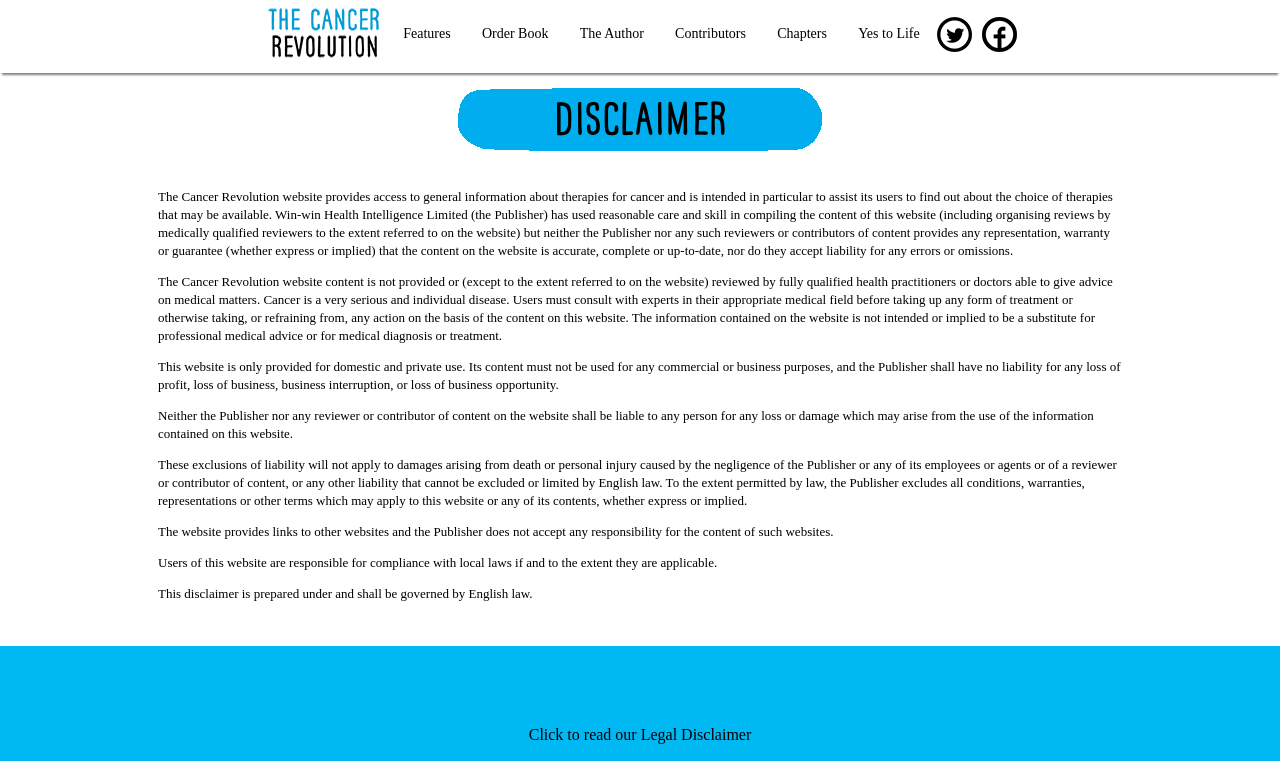Analyze the image and provide a detailed answer to the question: What is the limitation of the website's liability?

The disclaimer states that the exclusions of liability will not apply to damages arising from death or personal injury caused by the negligence of the Publisher or any of its employees or agents or of a reviewer or contributor of content, or any other liability that cannot be excluded or limited by English law.